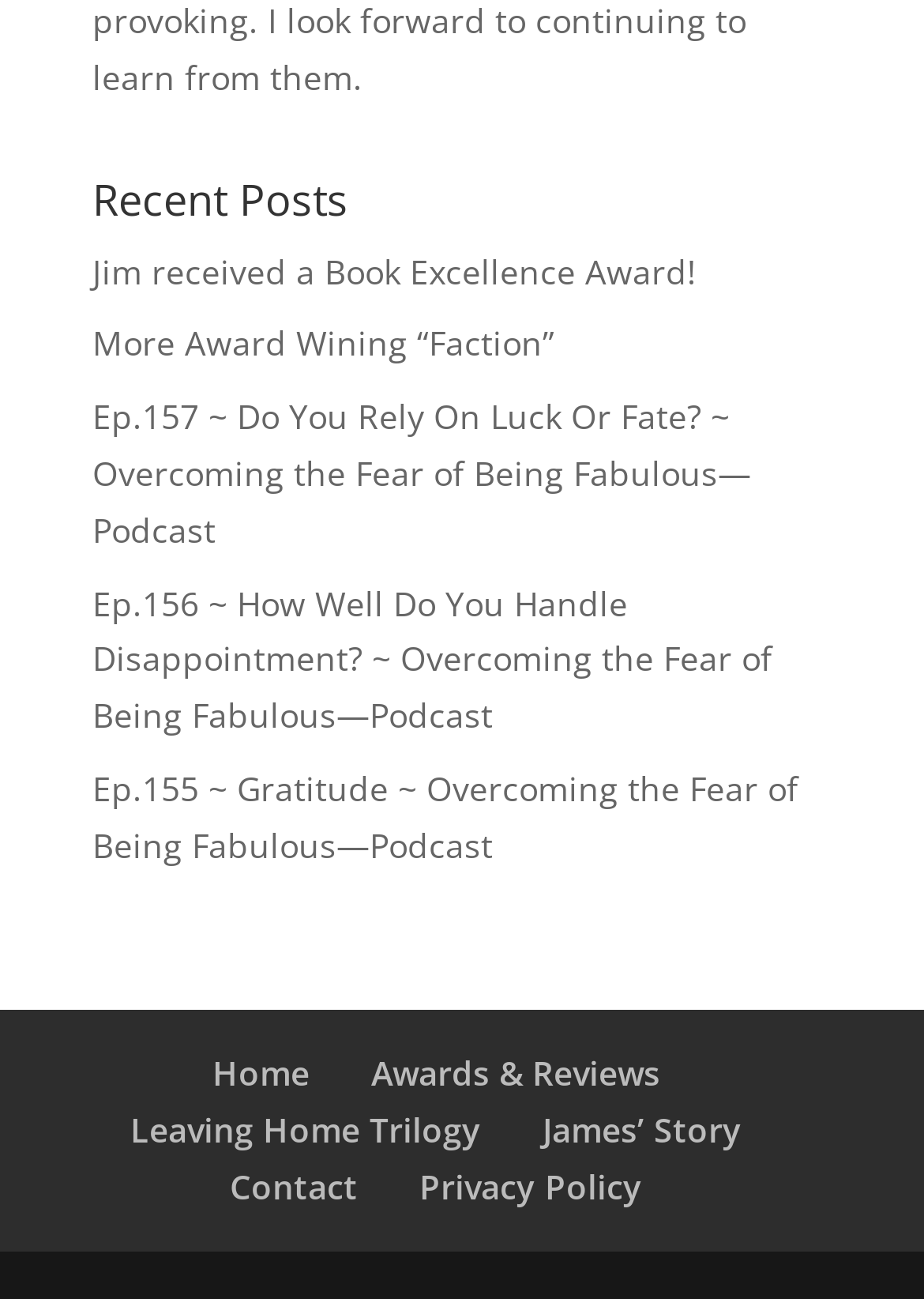Find the bounding box coordinates of the element you need to click on to perform this action: 'Explore James' story'. The coordinates should be represented by four float values between 0 and 1, in the format [left, top, right, bottom].

[0.587, 0.853, 0.803, 0.887]